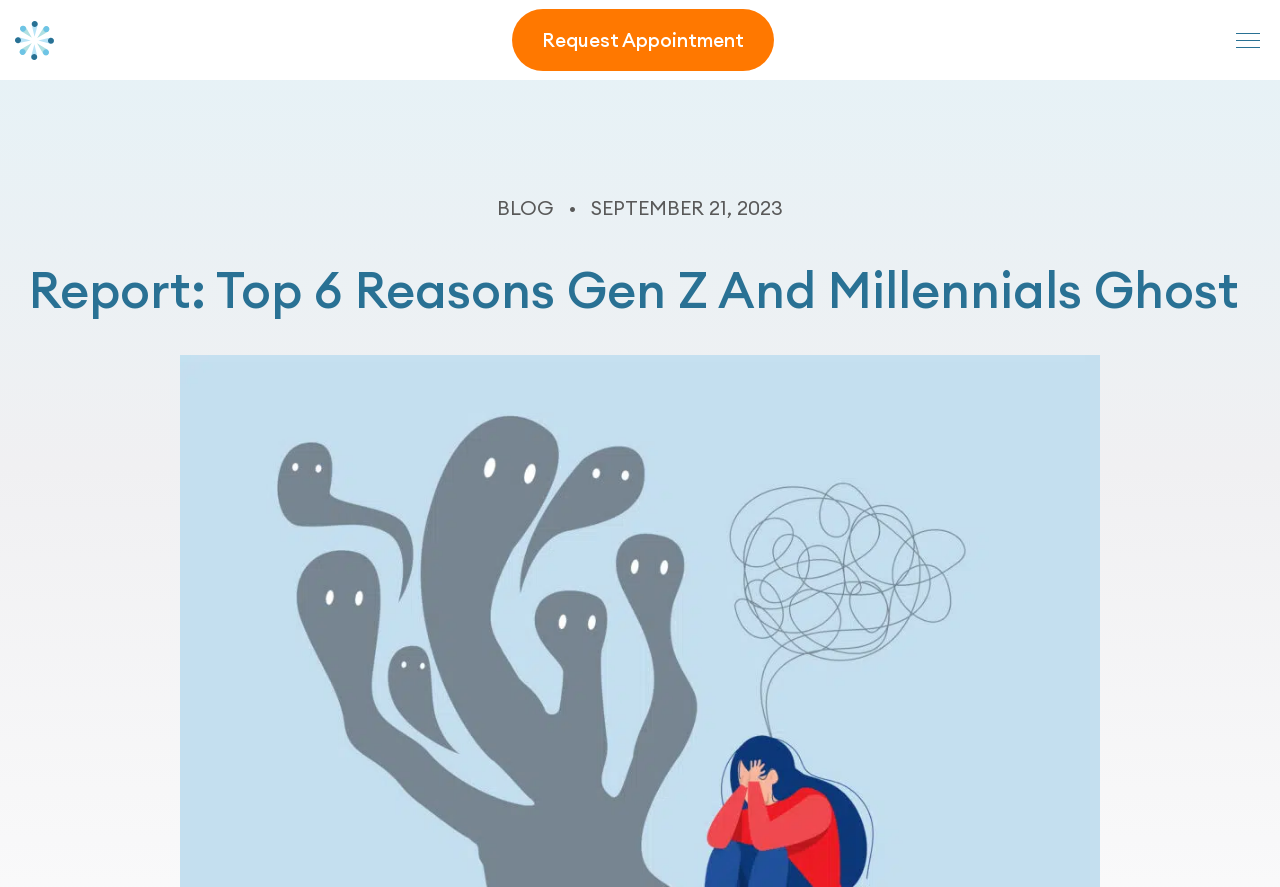Create a full and detailed caption for the entire webpage.

The webpage is about a report on ghosting statistics and habits among Gen Z and Millennials. At the top left corner, there is a logo of the Thriving Center of Psychology, accompanied by a link to the center's website. Next to the logo, there is a link to request an appointment. 

On the top right corner, there is a mobile menu link. Below the logo and the links, there are three horizontal elements: a "BLOG" label, a bullet point, and a date "SEPTEMBER 21, 2023". 

The main content of the webpage is a report, which is introduced by a heading that spans almost the entire width of the page, stating "Report: Top 6 Reasons Gen Z And Millennials Ghost".